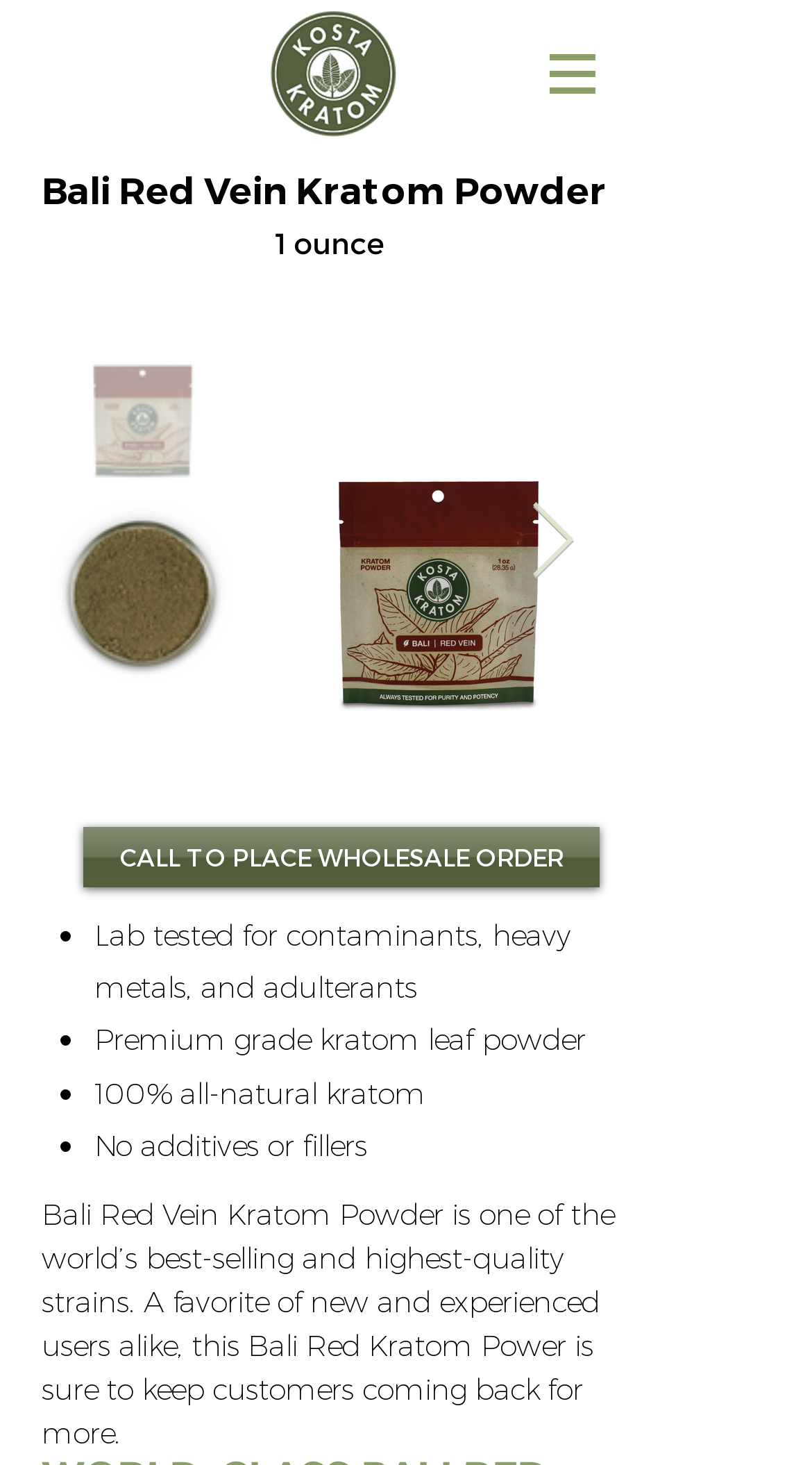For the following element description, predict the bounding box coordinates in the format (top-left x, top-left y, bottom-right x, bottom-right y). All values should be floating point numbers between 0 and 1. Description: CALL TO PLACE WHOLESALE ORDER

[0.103, 0.564, 0.738, 0.606]